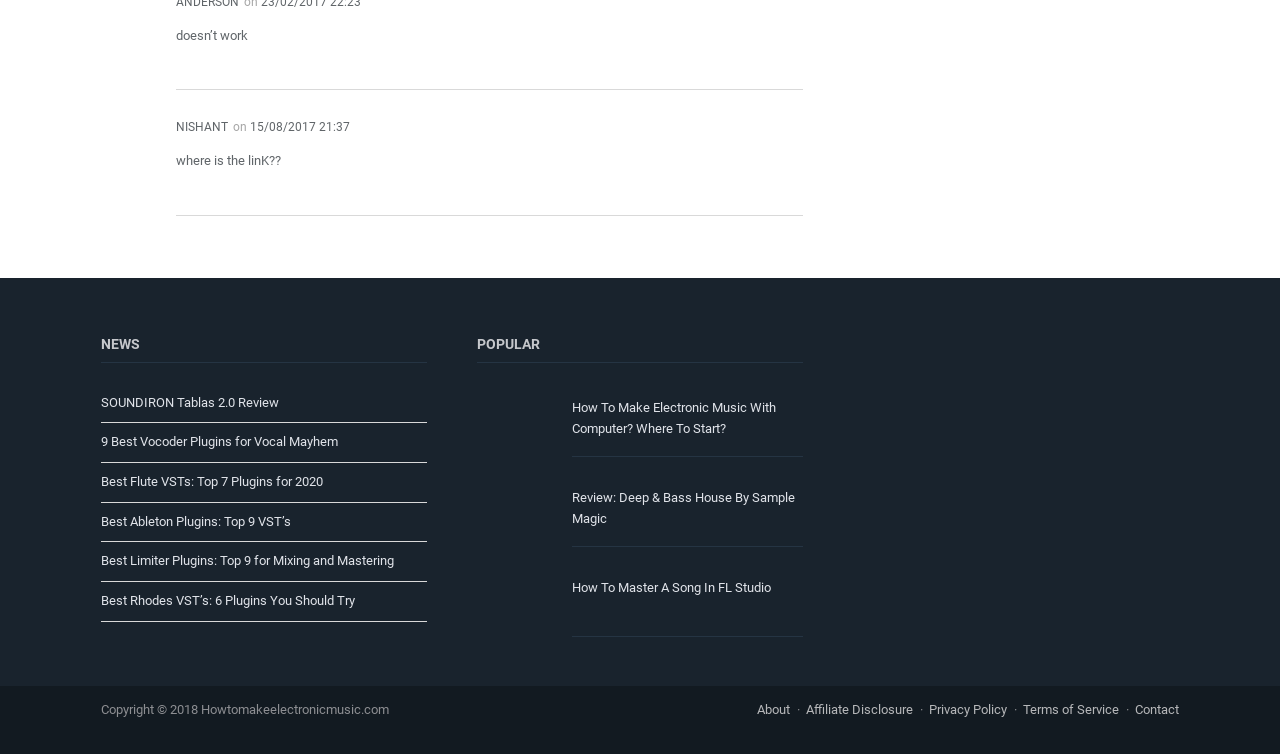Please predict the bounding box coordinates of the element's region where a click is necessary to complete the following instruction: "Contact the website administrator". The coordinates should be represented by four float numbers between 0 and 1, i.e., [left, top, right, bottom].

[0.887, 0.931, 0.921, 0.951]